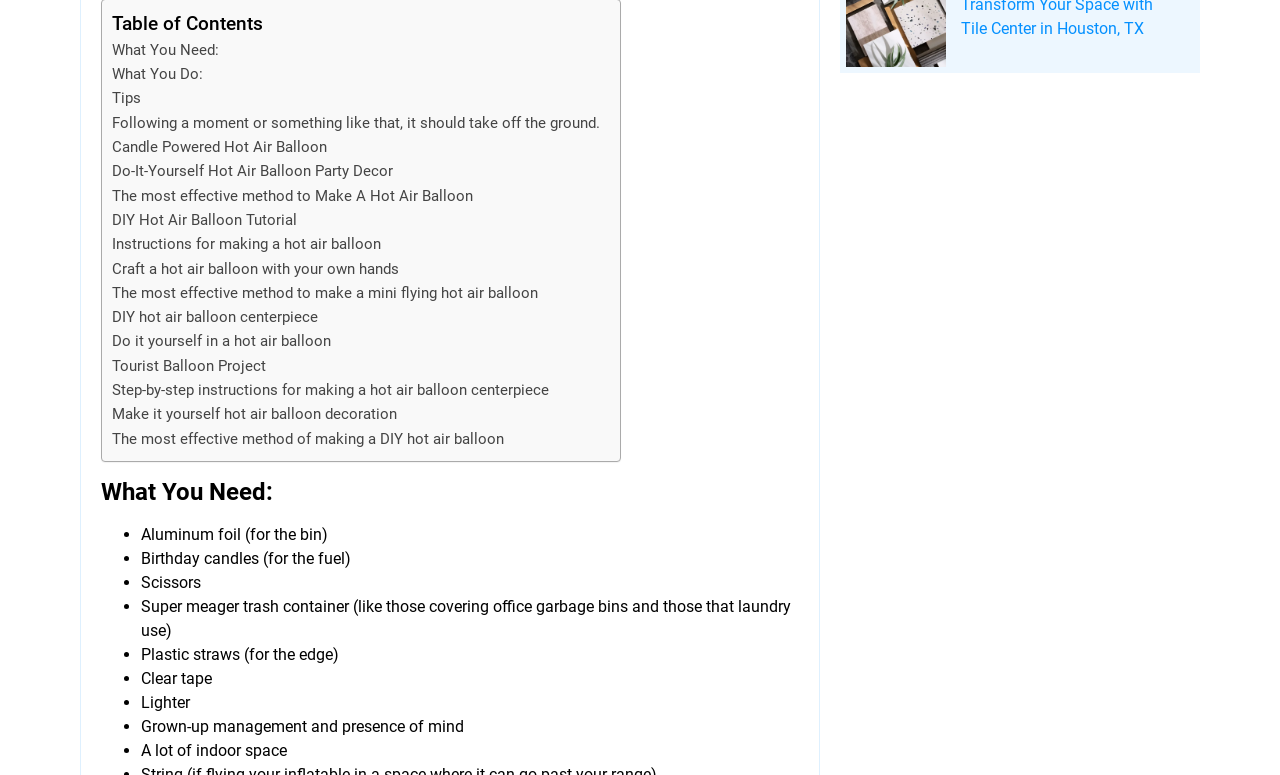What is the purpose of the candles mentioned on the webpage?
Look at the screenshot and give a one-word or phrase answer.

Fuel